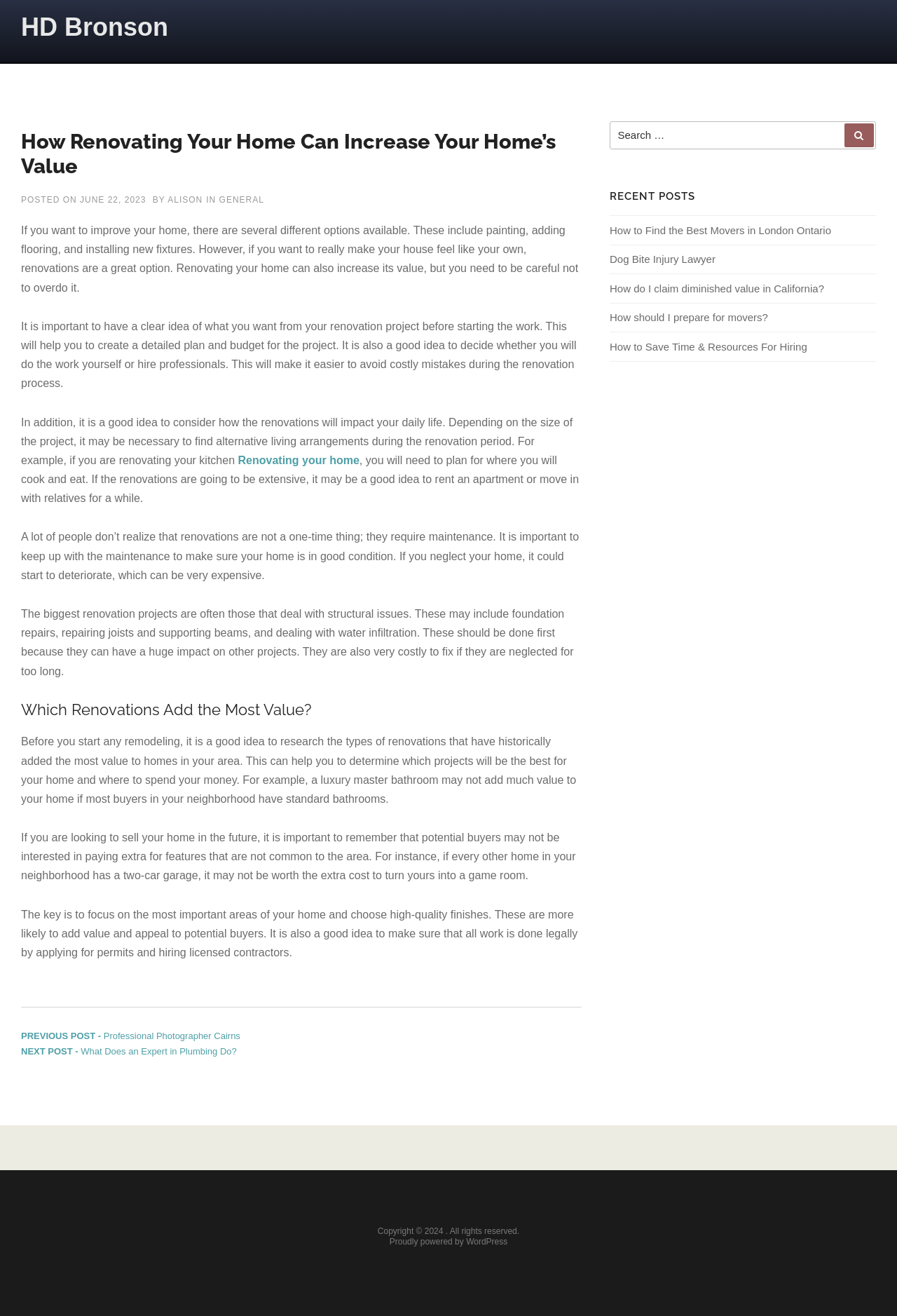Predict the bounding box of the UI element based on the description: "Renovating your home". The coordinates should be four float numbers between 0 and 1, formatted as [left, top, right, bottom].

[0.265, 0.345, 0.401, 0.354]